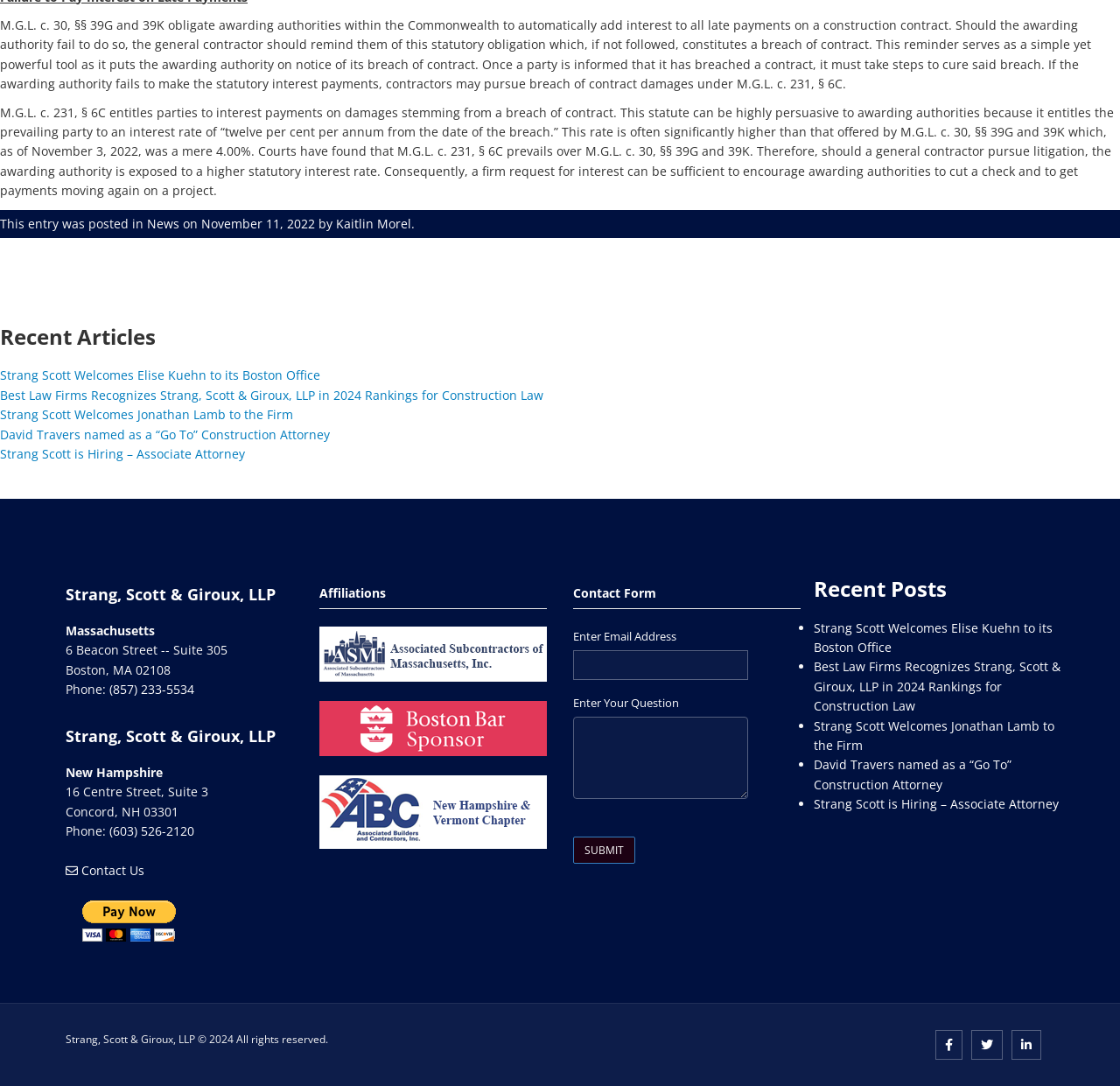Could you specify the bounding box coordinates for the clickable section to complete the following instruction: "Read the article about Pick and Pack errors"?

None